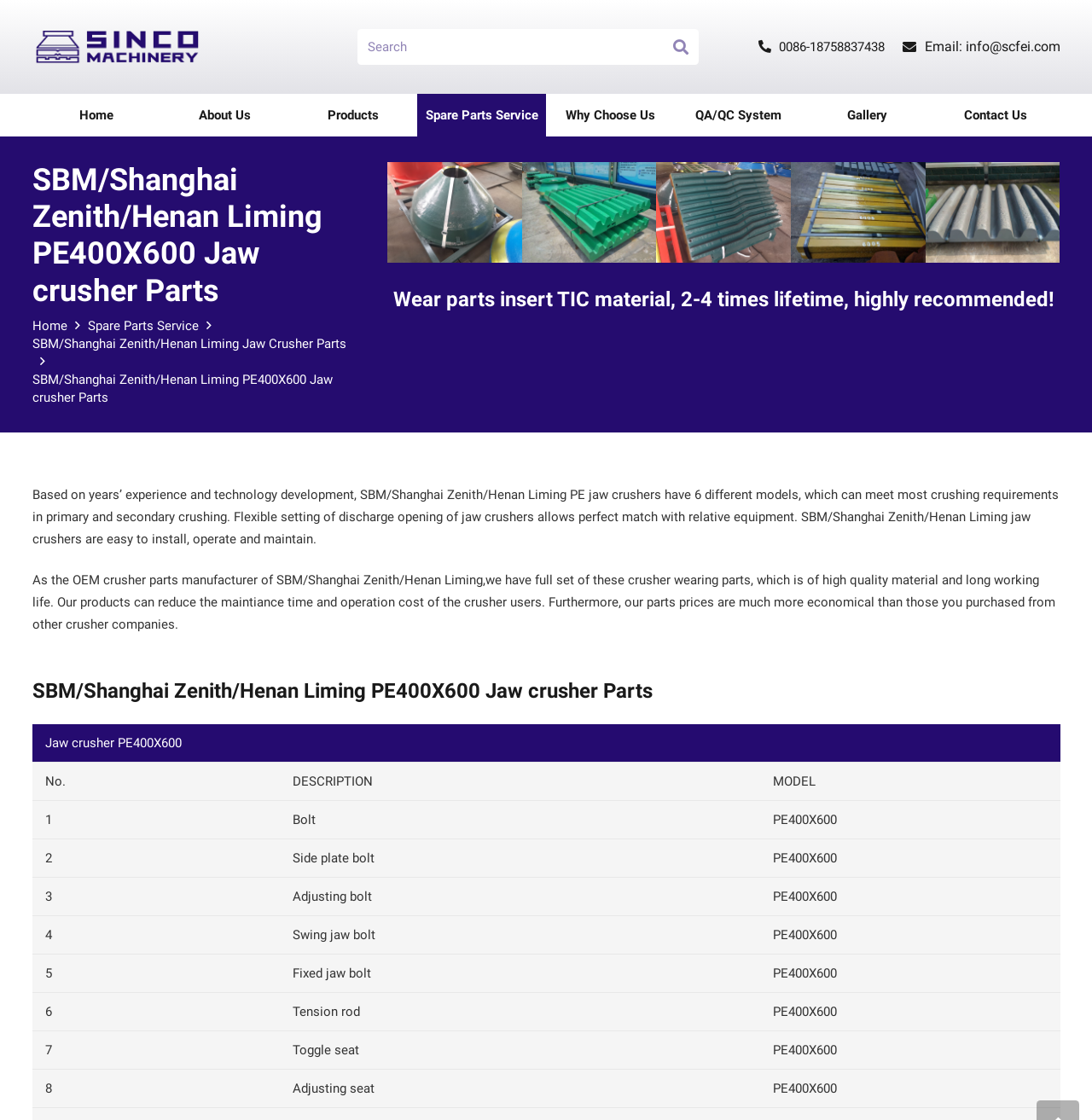What is the phone number to contact?
Answer the question with a single word or phrase by looking at the picture.

0086-18758837438